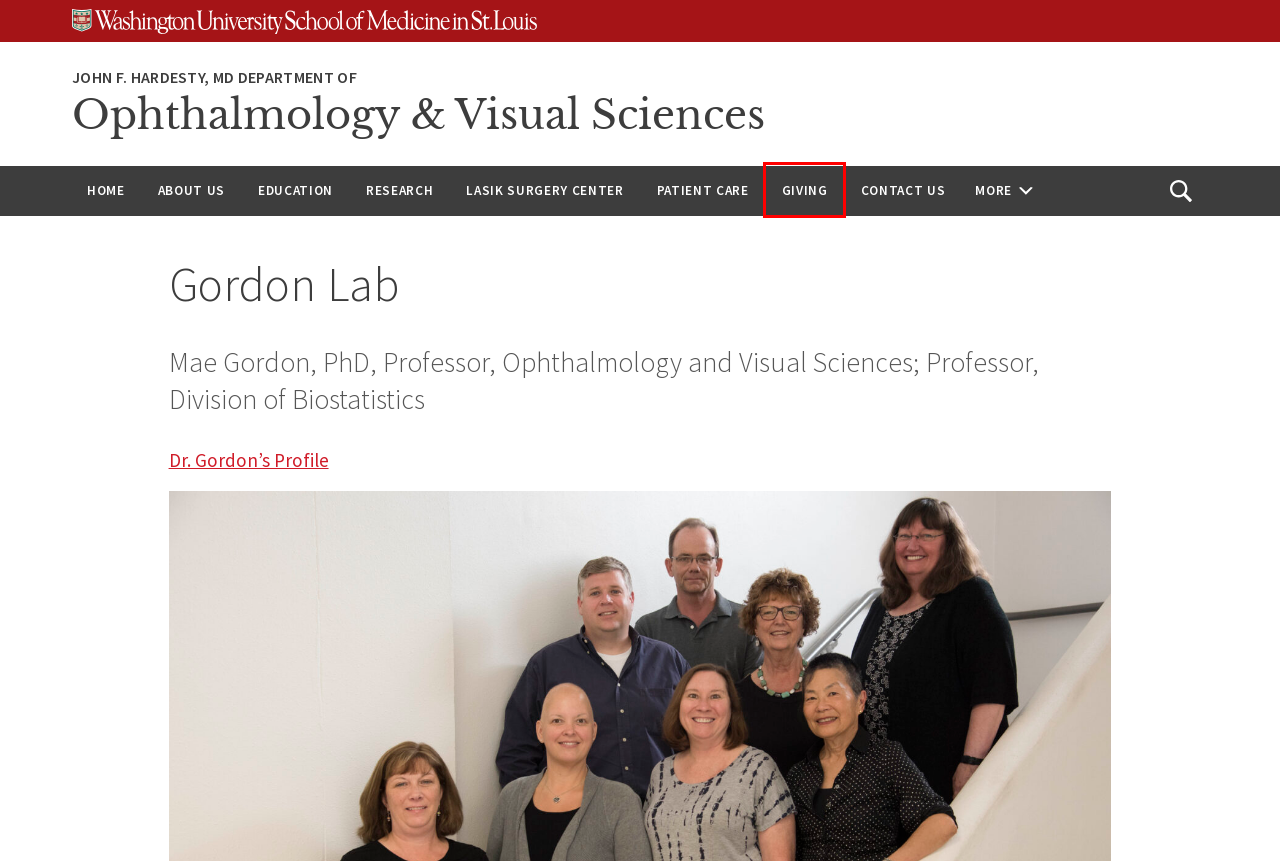You have a screenshot showing a webpage with a red bounding box around a UI element. Choose the webpage description that best matches the new page after clicking the highlighted element. Here are the options:
A. Mae Gordon, PhD | Ophthalmology & Visual Sciences
B. Education | Ophthalmology & Visual Sciences
C. Washington University LASIK Surgery Center | Stephen Wexler, MD
D. Ophthalmology & Visual Sciences | Homepage
E. About Us | Ophthalmology & Visual Sciences
F. Giving | Ophthalmology & Visual Sciences
G. Patient Care | Ophthalmology & Visual Sciences
H. Research | Ophthalmology & Visual Sciences

F